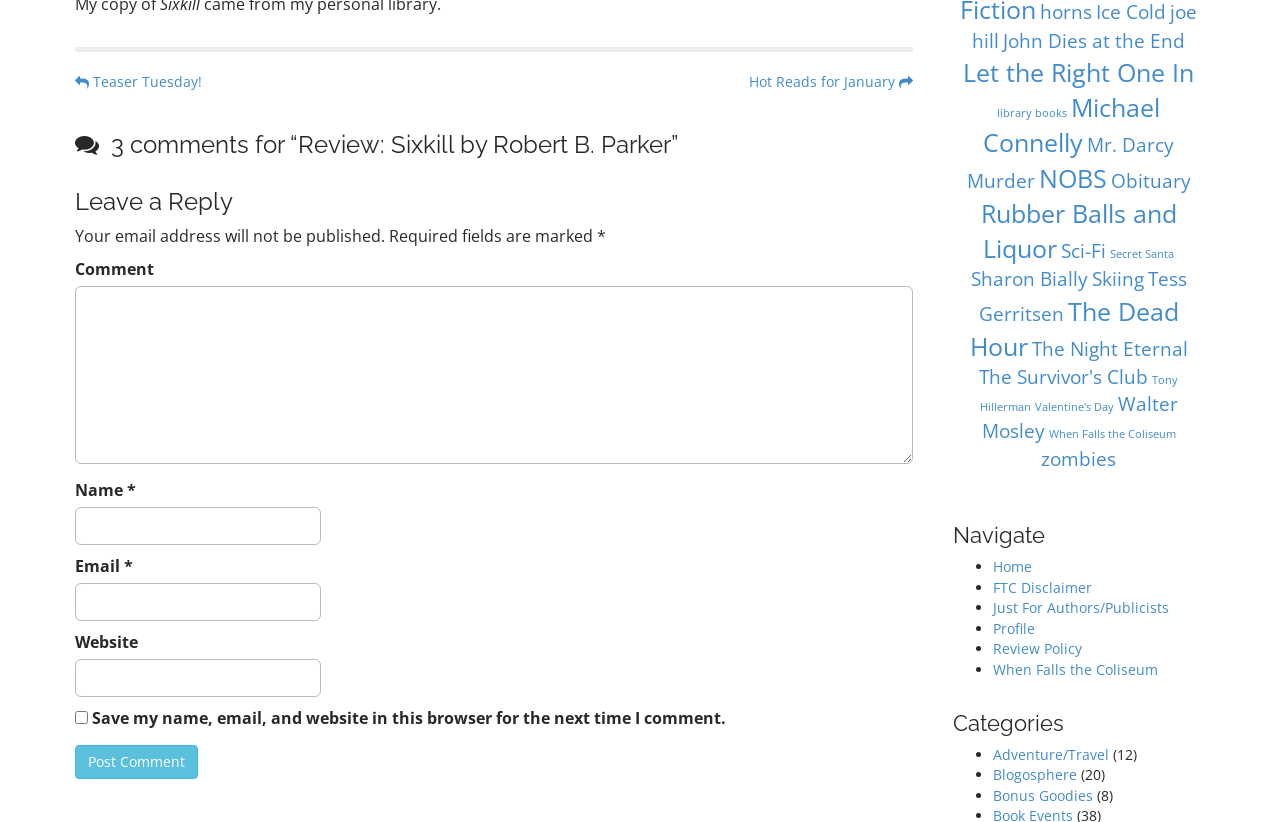Predict the bounding box coordinates for the UI element described as: "Tess Gerritsen". The coordinates should be four float numbers between 0 and 1, presented as [left, top, right, bottom].

[0.765, 0.324, 0.927, 0.397]